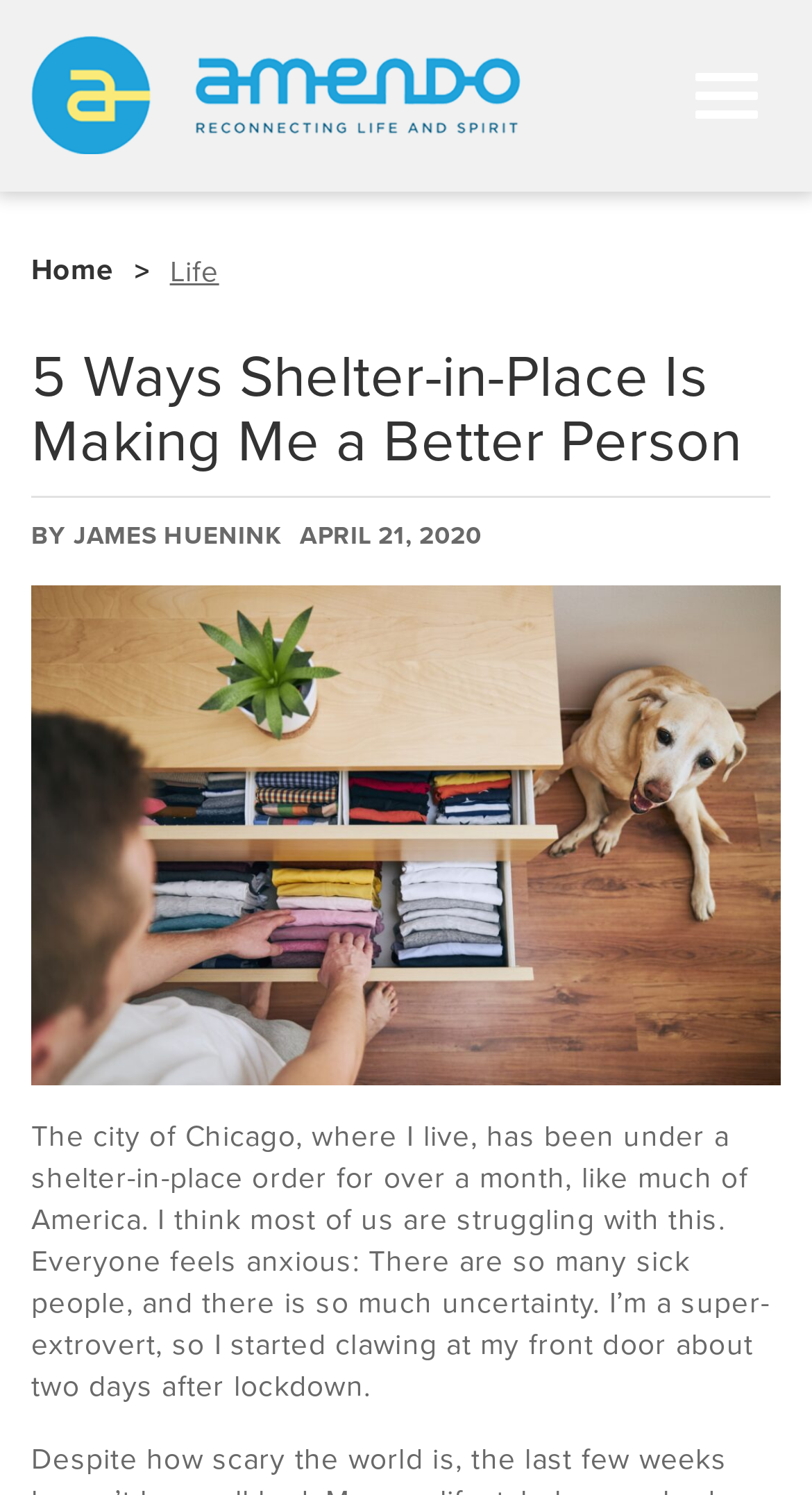What is the type of the first element in the header?
Give a one-word or short phrase answer based on the image.

link